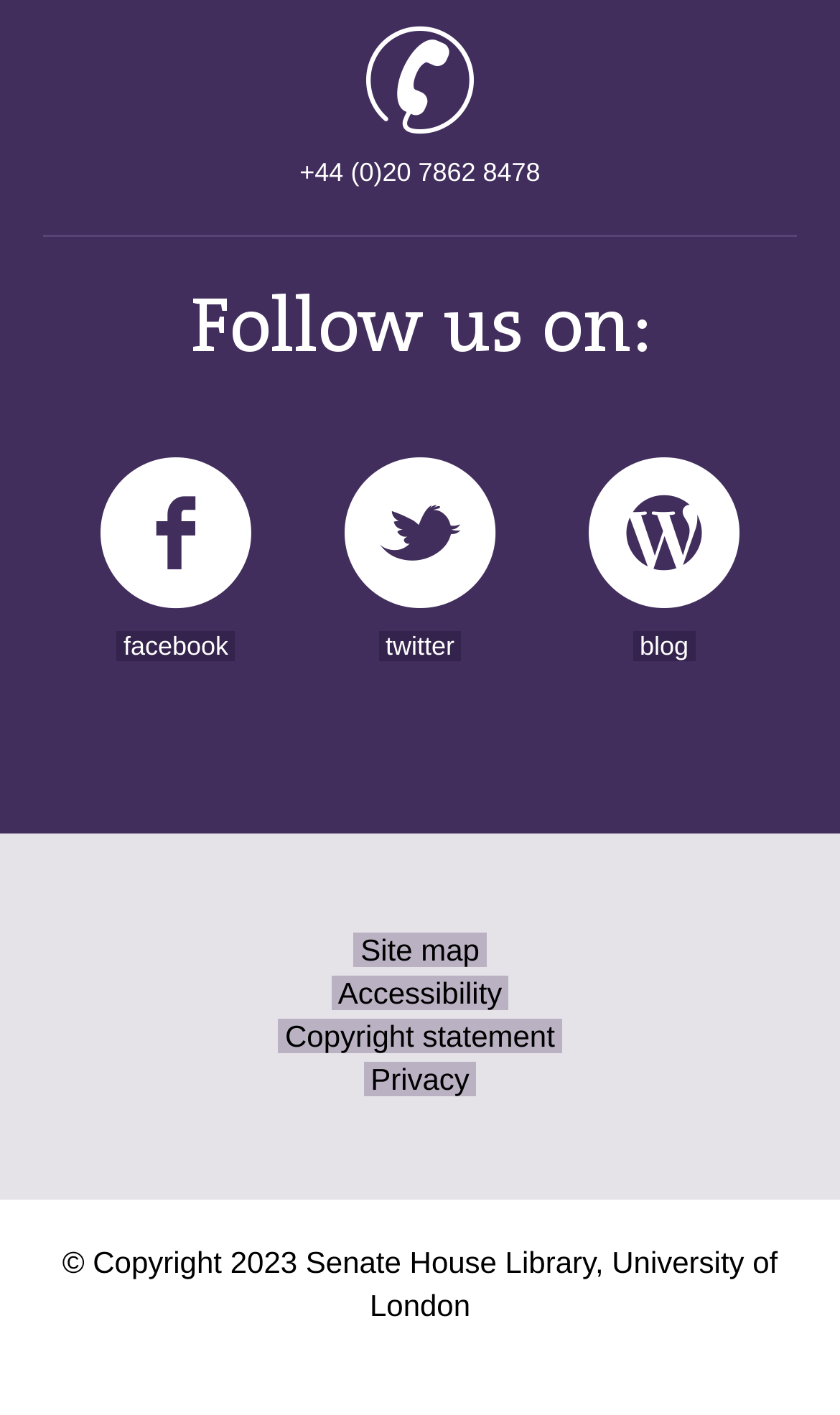What is the phone number displayed on the webpage?
Give a one-word or short phrase answer based on the image.

+44 (0)20 7862 8478